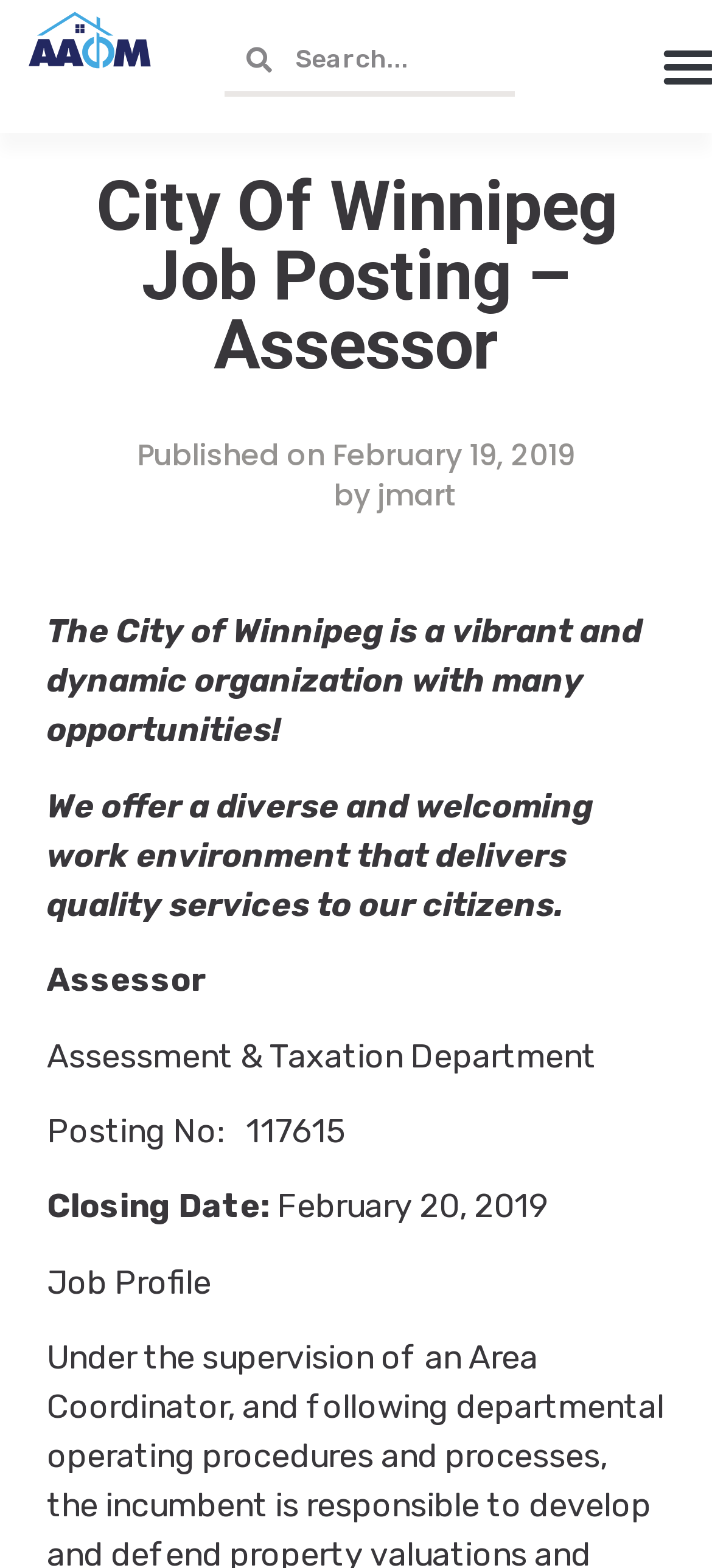What is the closing date of the job posting?
Using the image as a reference, answer the question with a short word or phrase.

February 20, 2019